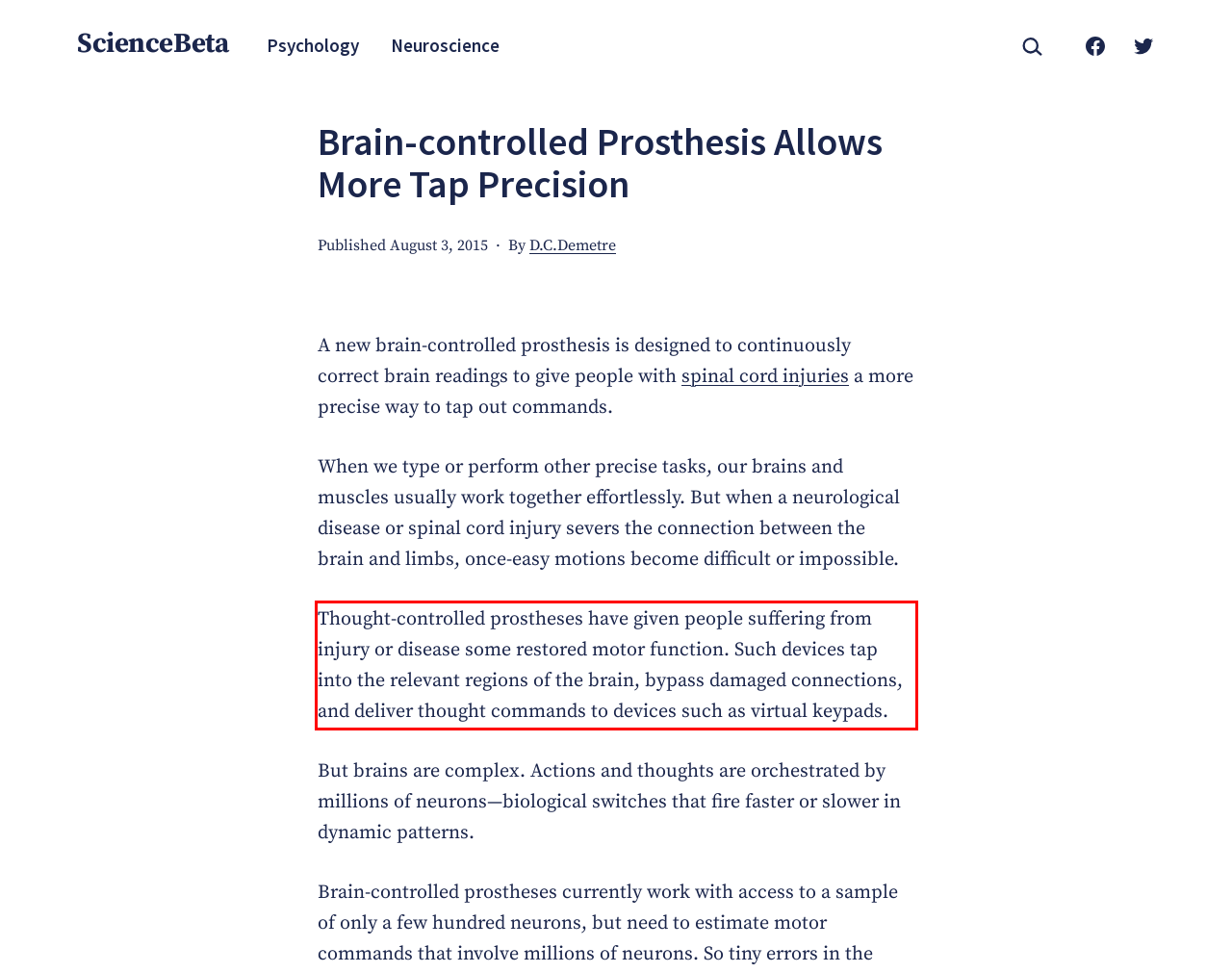You are looking at a screenshot of a webpage with a red rectangle bounding box. Use OCR to identify and extract the text content found inside this red bounding box.

Thought-controlled prostheses have given people suffering from injury or disease some restored motor function. Such devices tap into the relevant regions of the brain, bypass damaged connections, and deliver thought commands to devices such as virtual keypads.